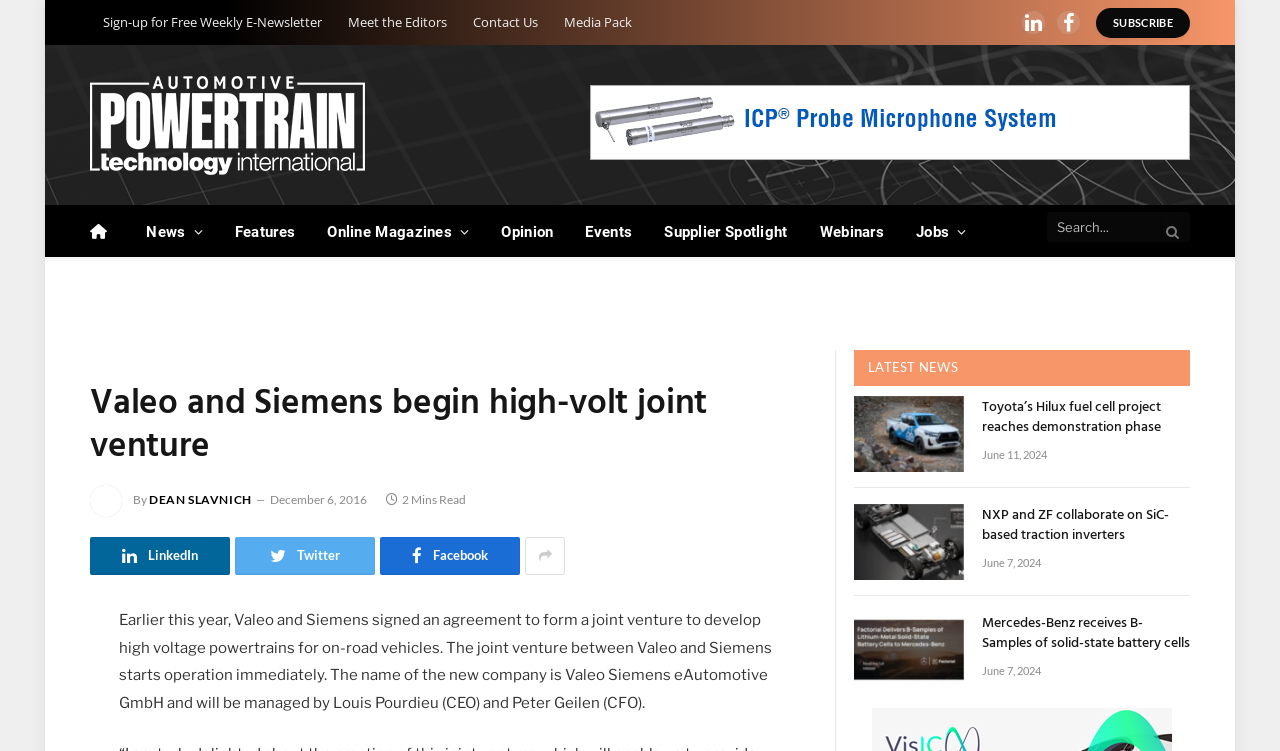What is the reading time of the article 'Valeo and Siemens begin high-volt joint venture'?
Using the information presented in the image, please offer a detailed response to the question.

The answer can be found in the article section of the webpage, where the reading time '2 Mins Read' is mentioned below the article title.